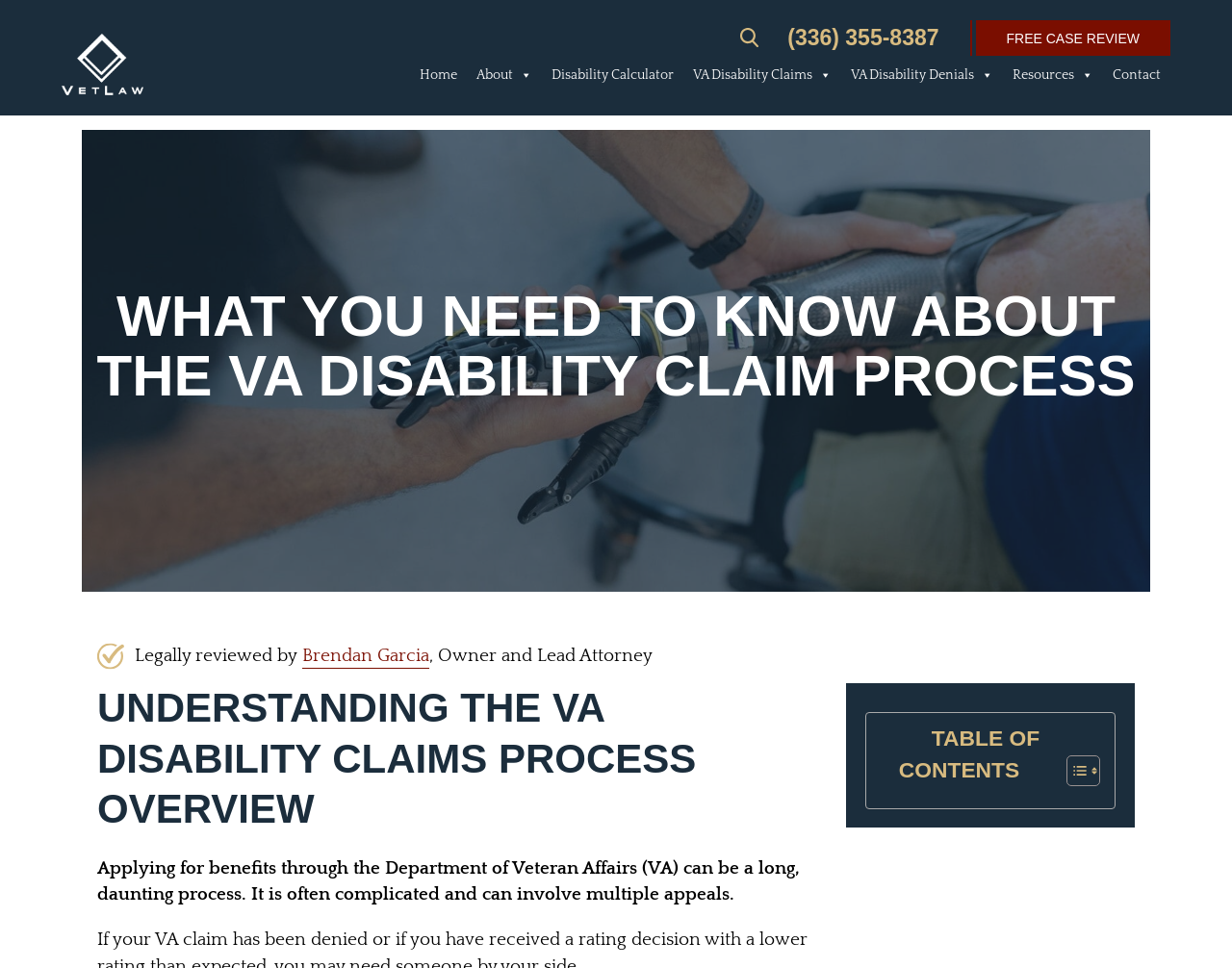Extract the main heading from the webpage content.

WHAT YOU NEED TO KNOW ABOUT THE VA DISABILITY CLAIM PROCESS